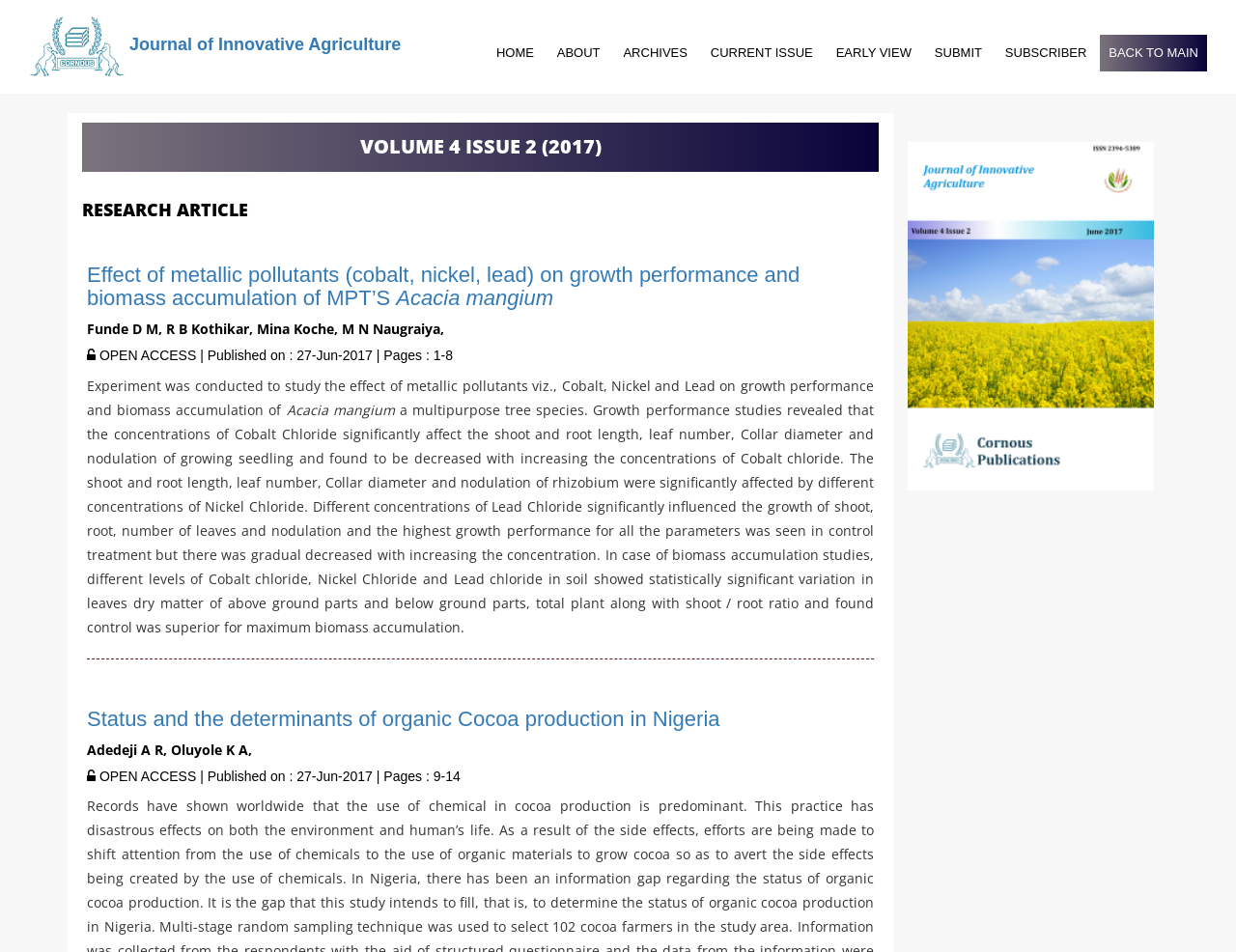What is the topic of the first research article?
Carefully analyze the image and provide a detailed answer to the question.

The topic of the first research article is 'Effect of metallic pollutants (cobalt, nickel, lead) on growth performance and biomass accumulation of MPT’S Acacia mangium', which is indicated by the heading and link on the webpage.